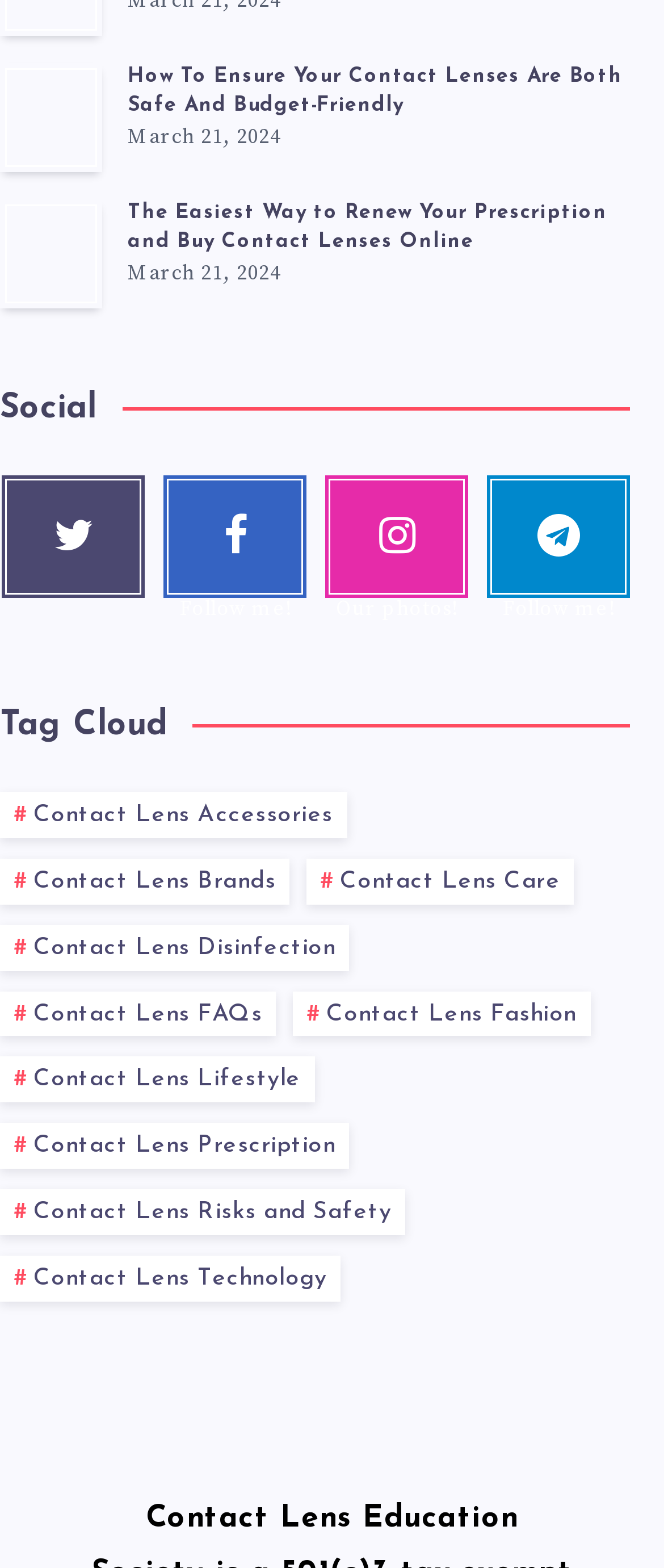Determine the bounding box coordinates for the HTML element mentioned in the following description: "Contact Lens Risks and Safety". The coordinates should be a list of four floats ranging from 0 to 1, represented as [left, top, right, bottom].

[0.0, 0.758, 0.61, 0.787]